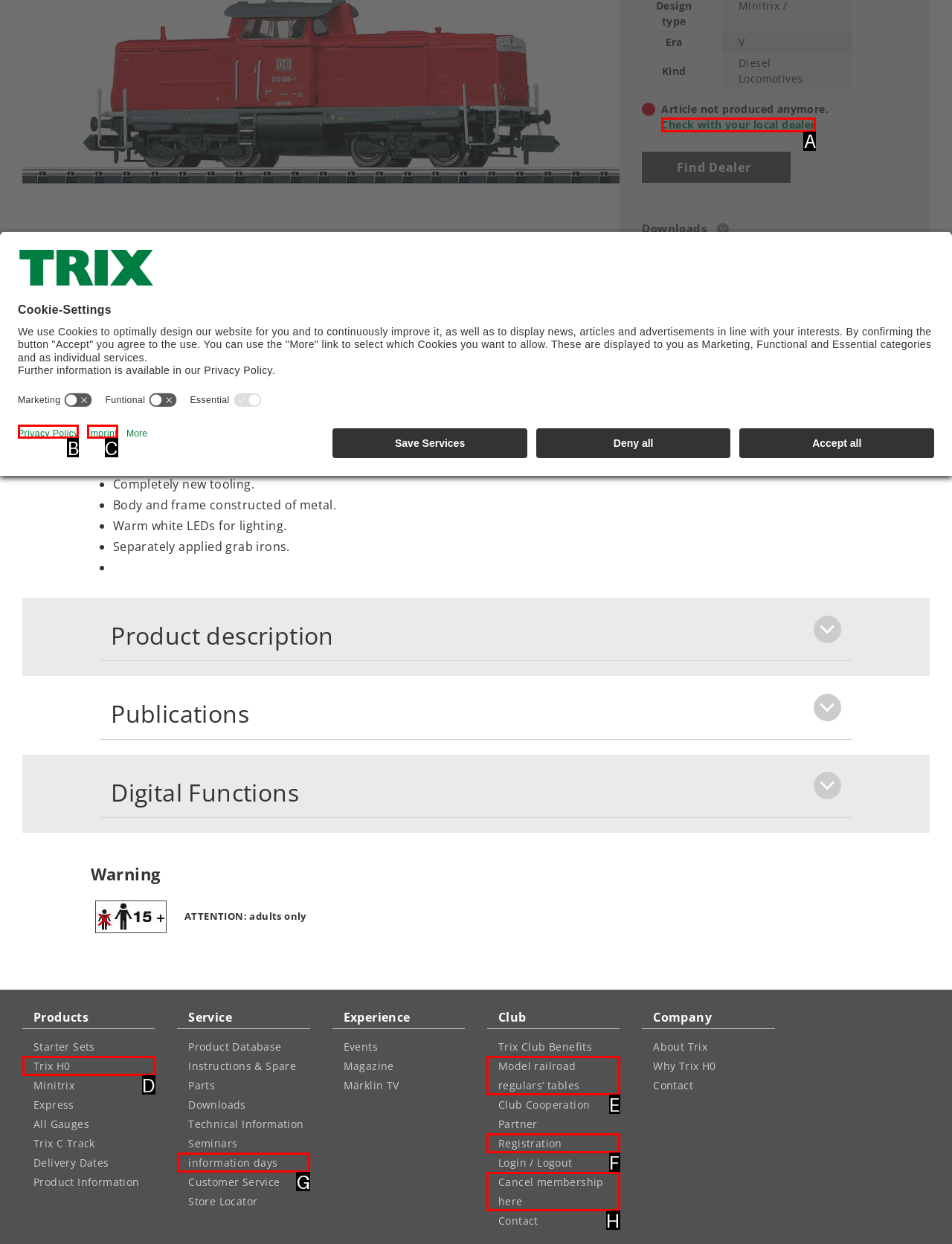Identify the UI element that corresponds to this description: Facebook-f
Respond with the letter of the correct option.

None